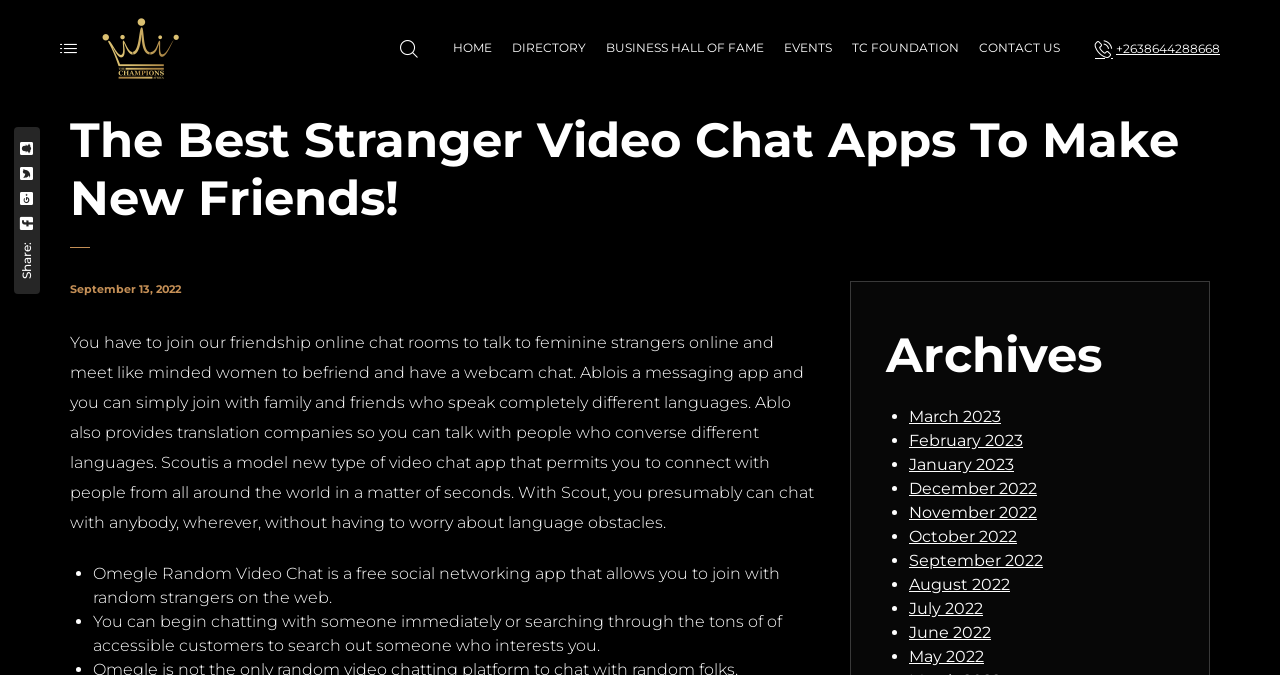Please provide a brief answer to the following inquiry using a single word or phrase:
What are the archives for?

Monthly blog posts